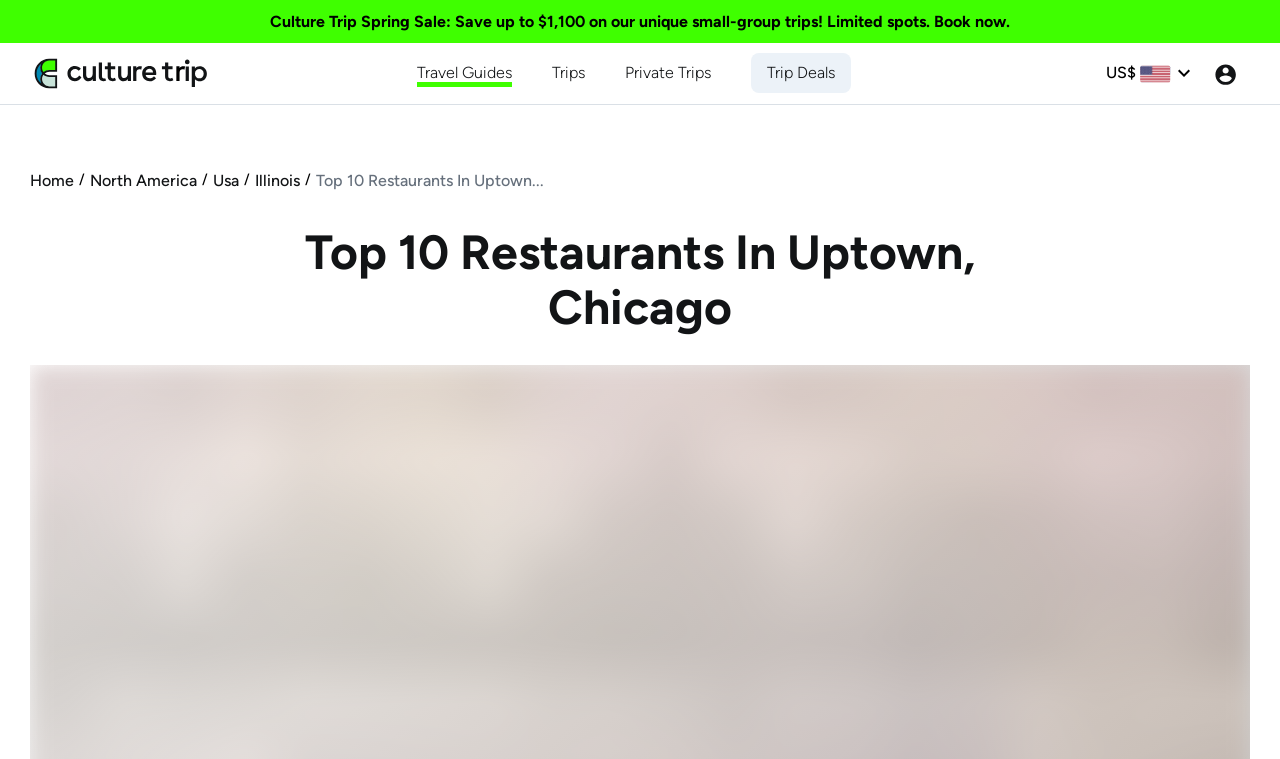Given the description Travel Guides, predict the bounding box coordinates of the UI element. Ensure the coordinates are in the format (top-left x, top-left y, bottom-right x, bottom-right y) and all values are between 0 and 1.

[0.326, 0.081, 0.4, 0.111]